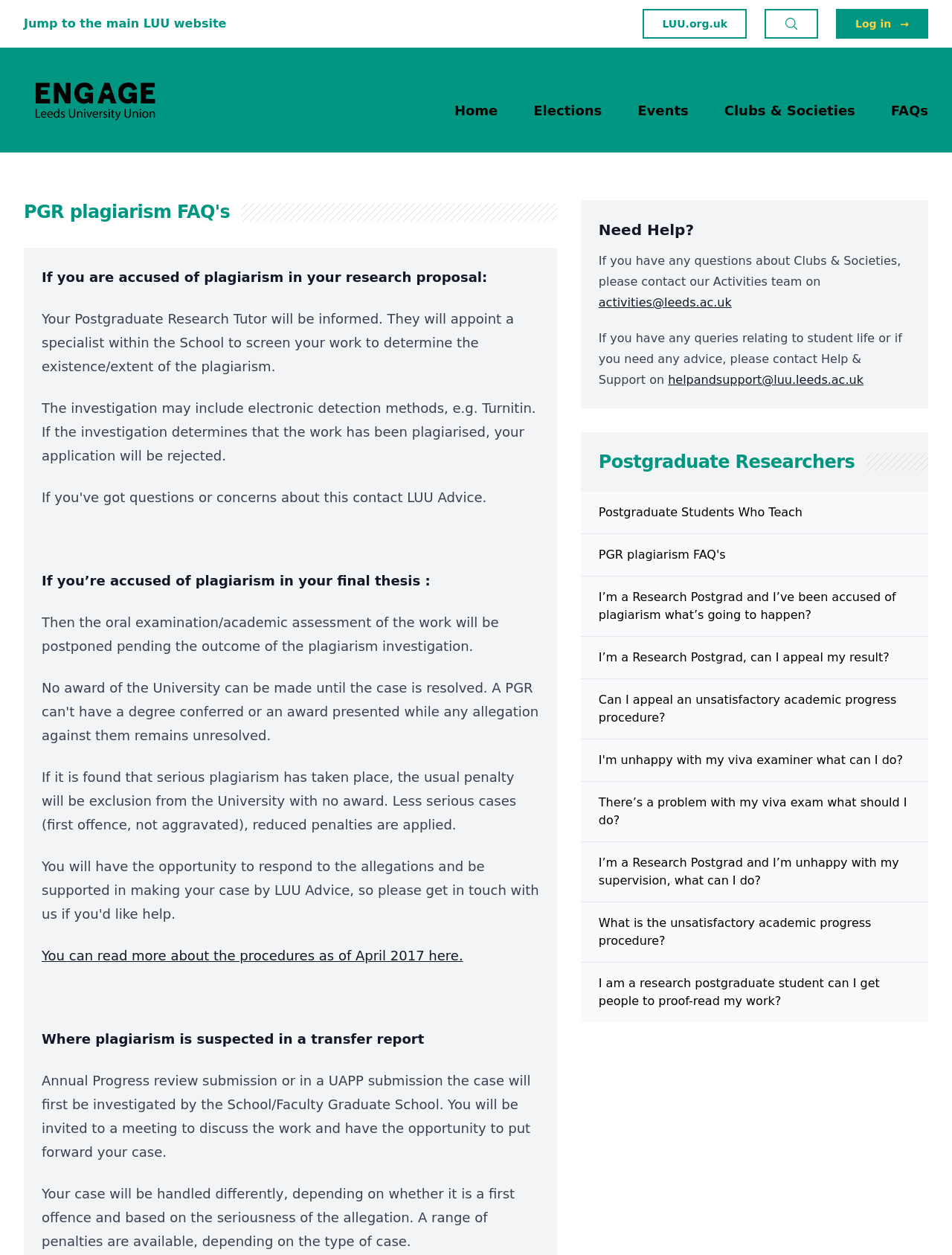Please specify the bounding box coordinates of the area that should be clicked to accomplish the following instruction: "Log in to the account". The coordinates should consist of four float numbers between 0 and 1, i.e., [left, top, right, bottom].

None